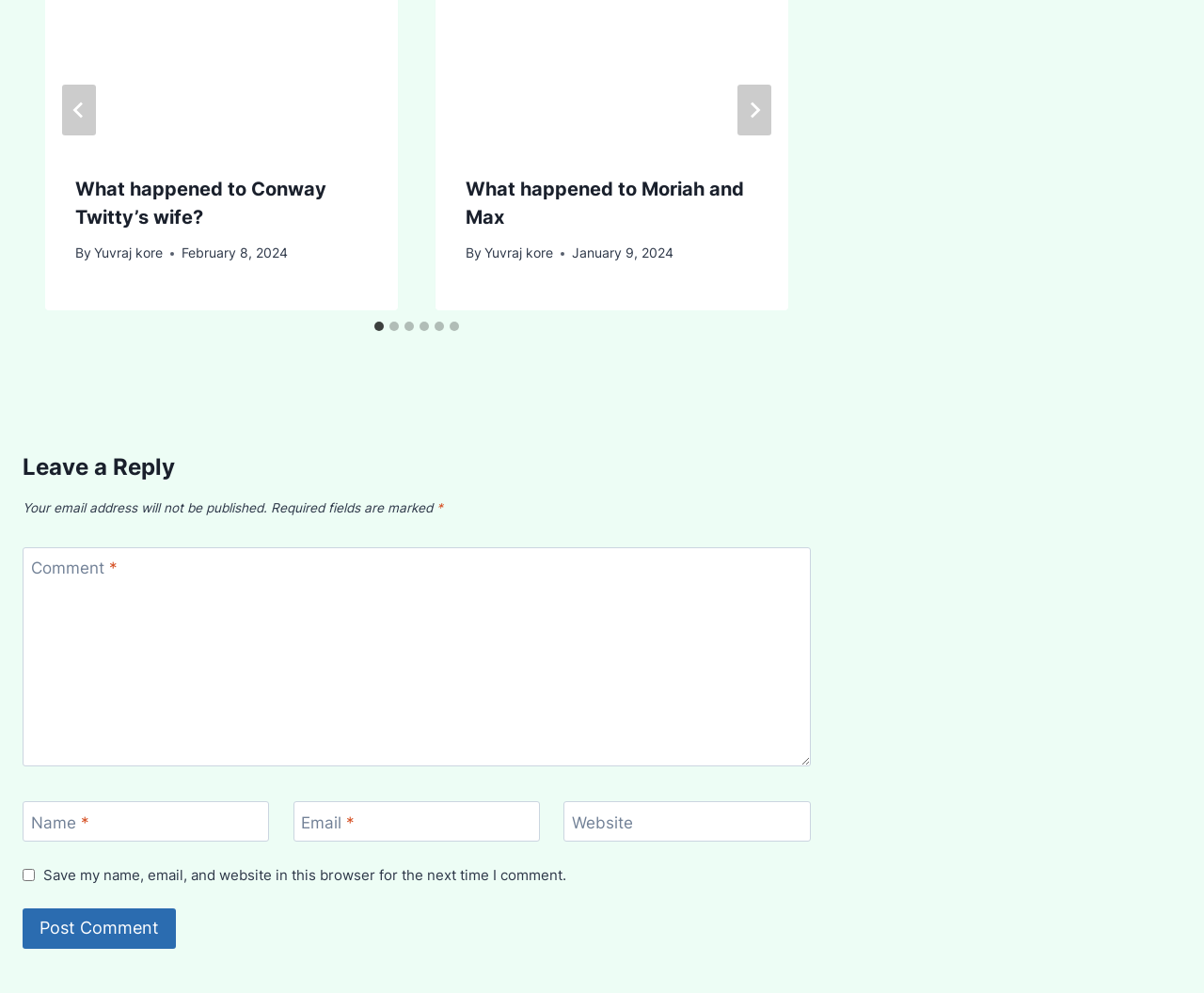Specify the bounding box coordinates of the element's area that should be clicked to execute the given instruction: "Enter a comment in the 'Comment *' field". The coordinates should be four float numbers between 0 and 1, i.e., [left, top, right, bottom].

[0.019, 0.551, 0.673, 0.772]